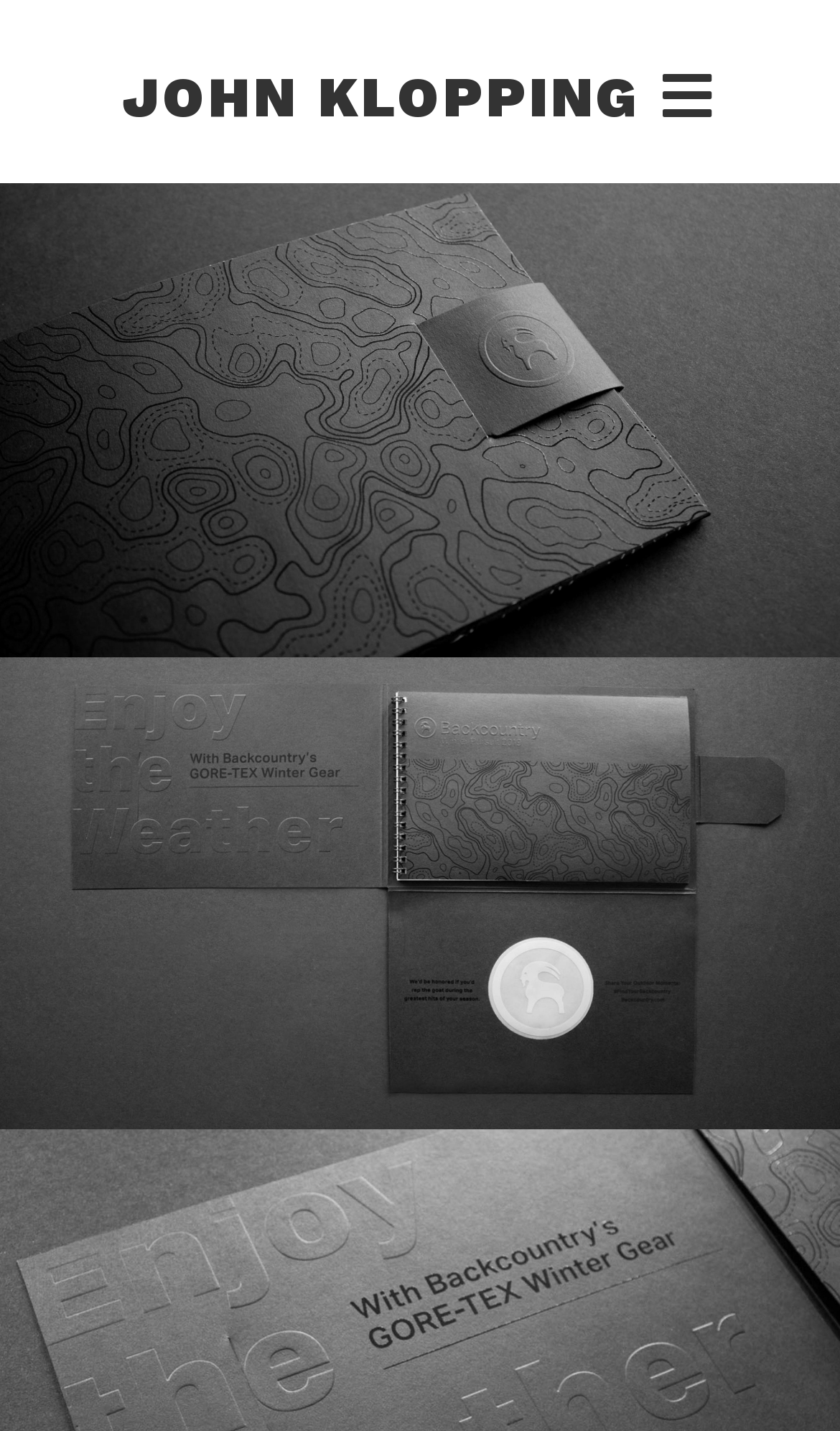Identify the bounding box of the UI element described as follows: "John Klopping". Provide the coordinates as four float numbers in the range of 0 to 1 [left, top, right, bottom].

[0.145, 0.047, 0.763, 0.089]